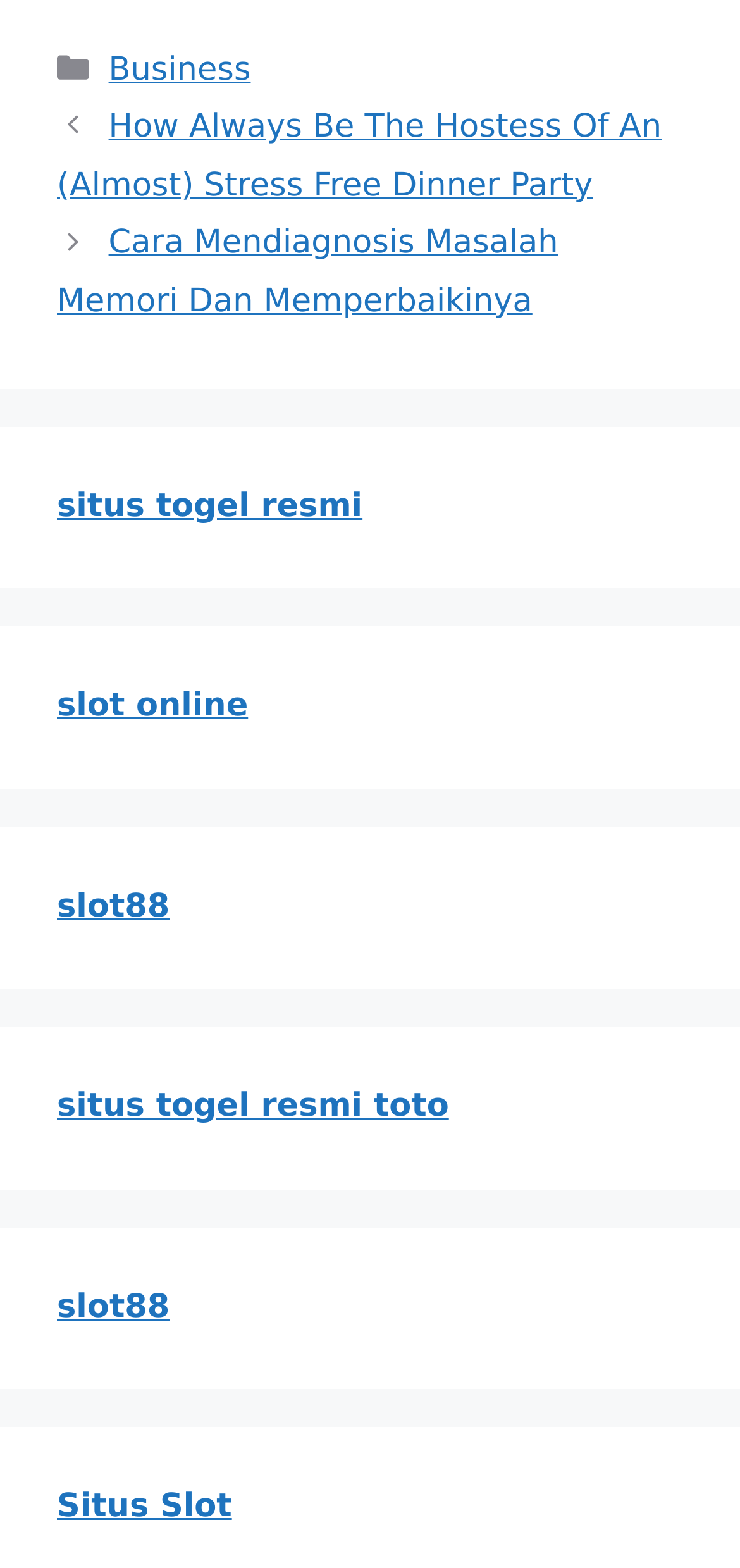What is the first category listed?
Look at the image and respond with a one-word or short phrase answer.

Business